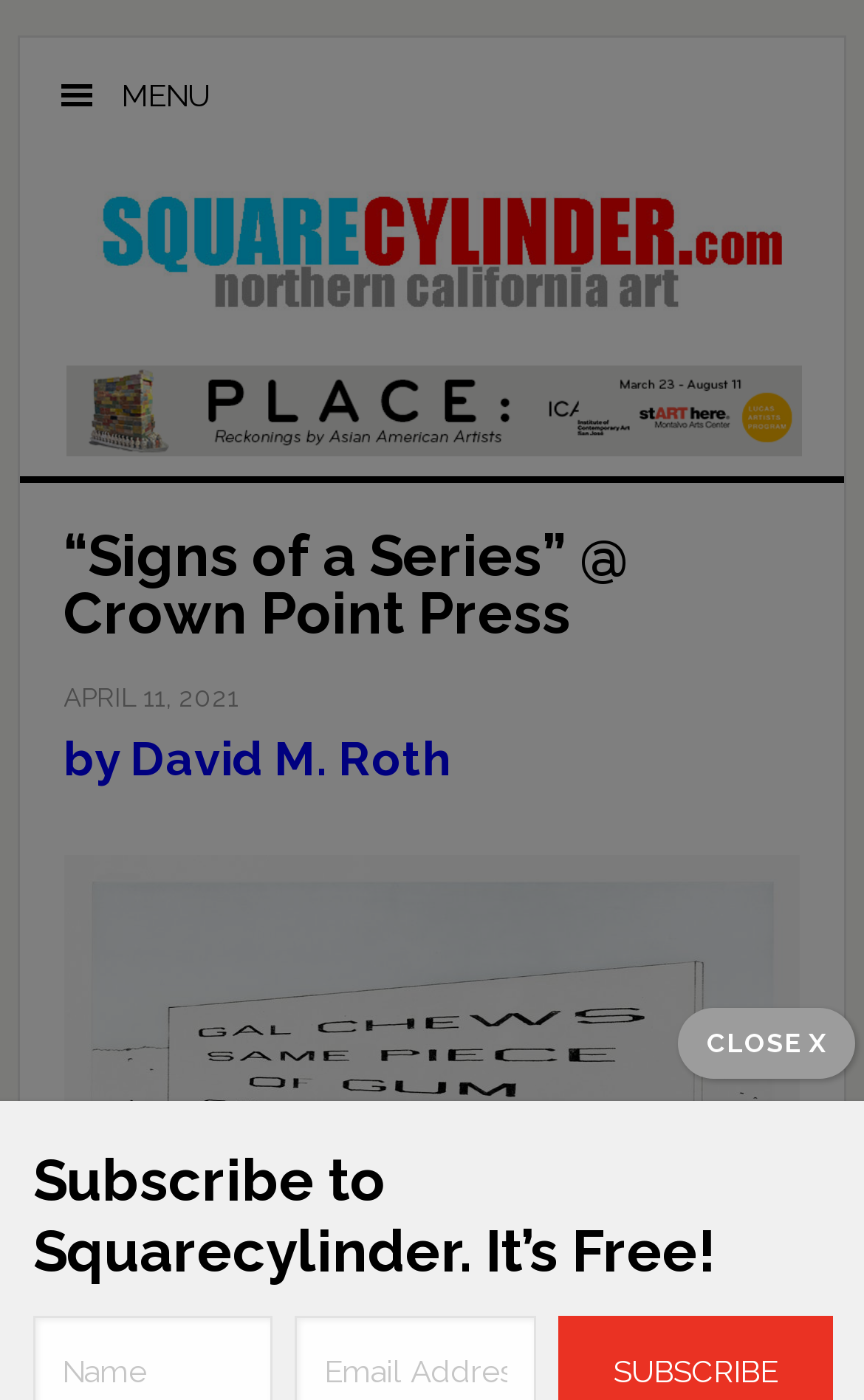Bounding box coordinates are specified in the format (top-left x, top-left y, bottom-right x, bottom-right y). All values are floating point numbers bounded between 0 and 1. Please provide the bounding box coordinate of the region this sentence describes: Menu

[0.023, 0.027, 0.977, 0.109]